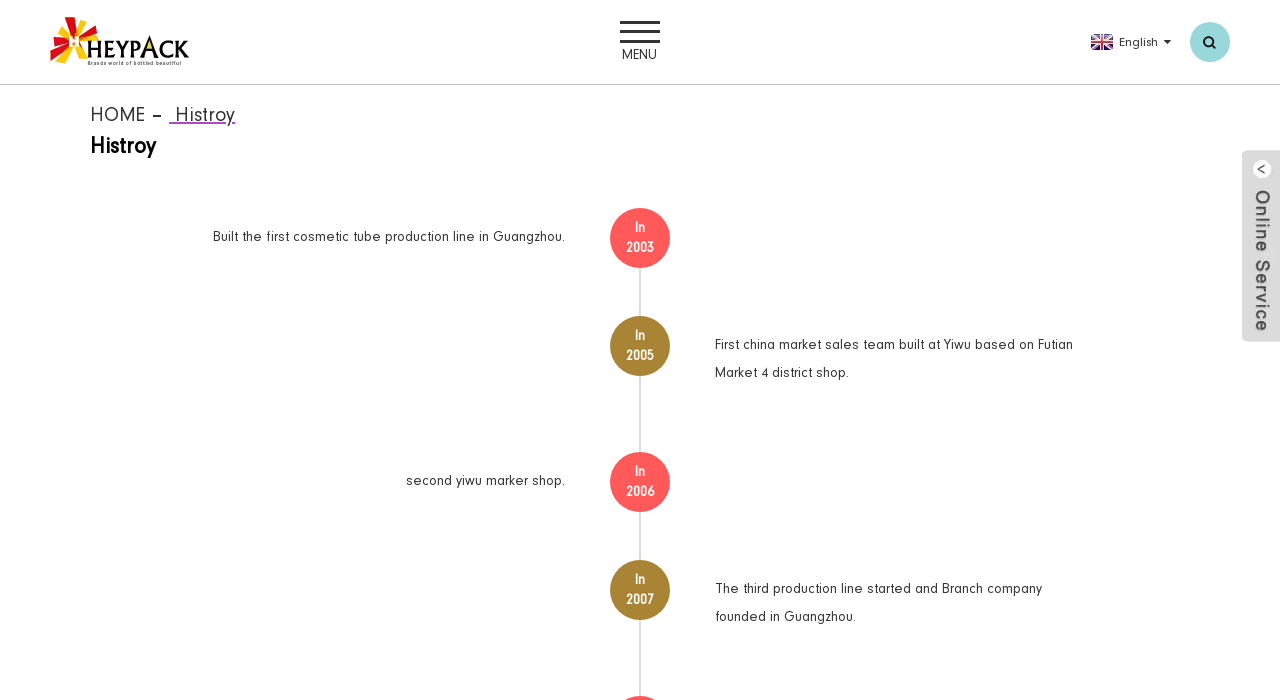Please give a concise answer to this question using a single word or phrase: 
What year was the first cosmetic tube production line built?

2003